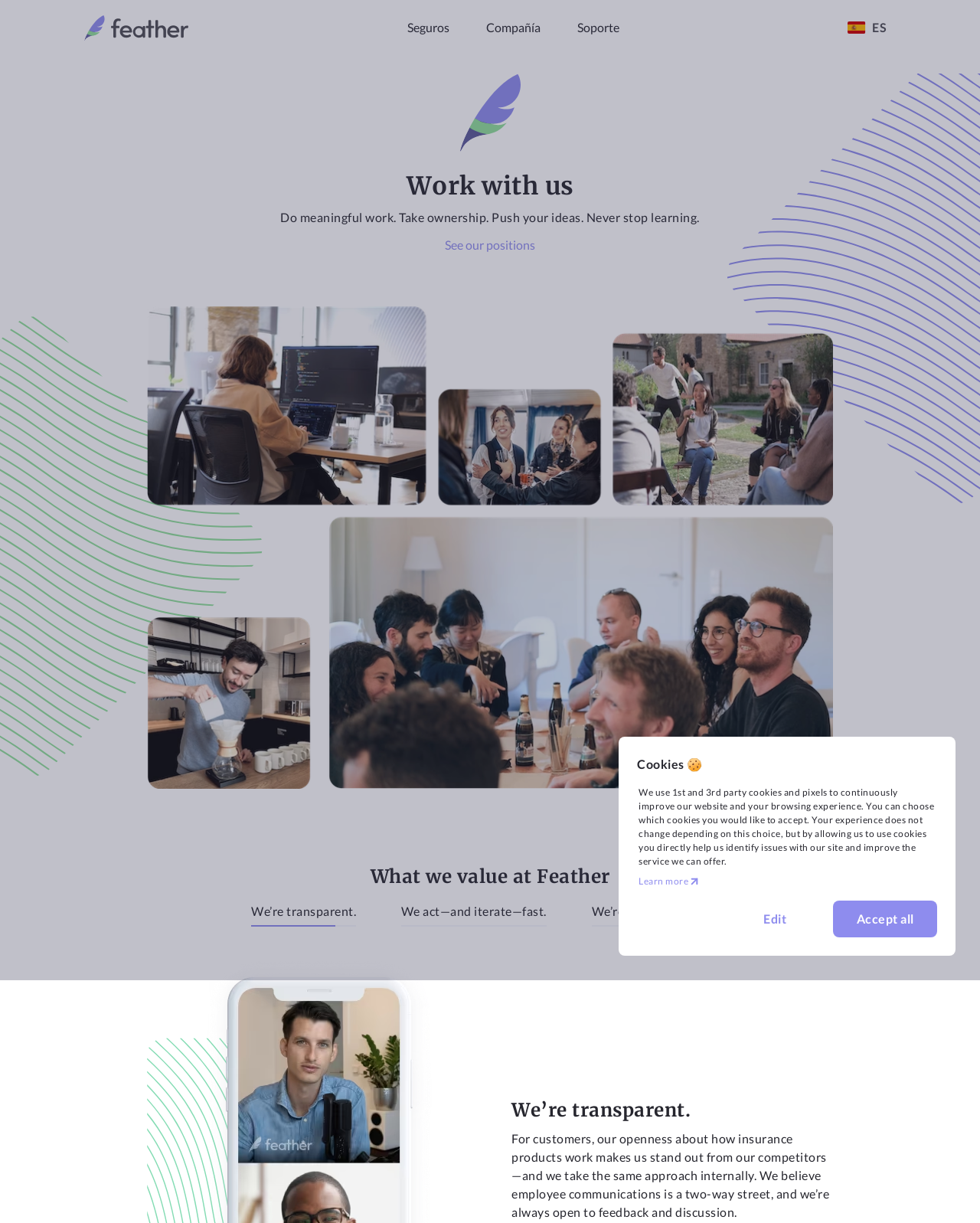Determine the bounding box coordinates of the region to click in order to accomplish the following instruction: "Change language to Spanish". Provide the coordinates as four float numbers between 0 and 1, specifically [left, top, right, bottom].

[0.855, 0.013, 0.914, 0.032]